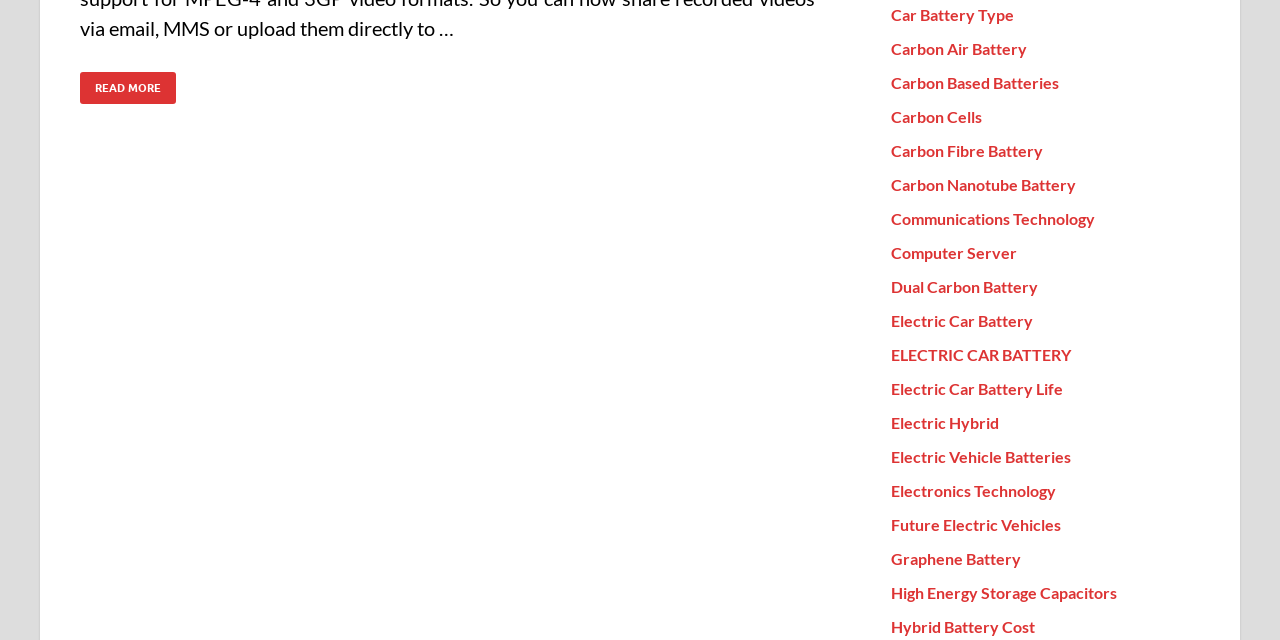Please study the image and answer the question comprehensively:
Are there any links related to electric vehicles?

I found several links related to electric vehicles, such as 'Electric Car Battery', 'Electric Car Battery Life', 'Electric Hybrid', and 'Future Electric Vehicles'.